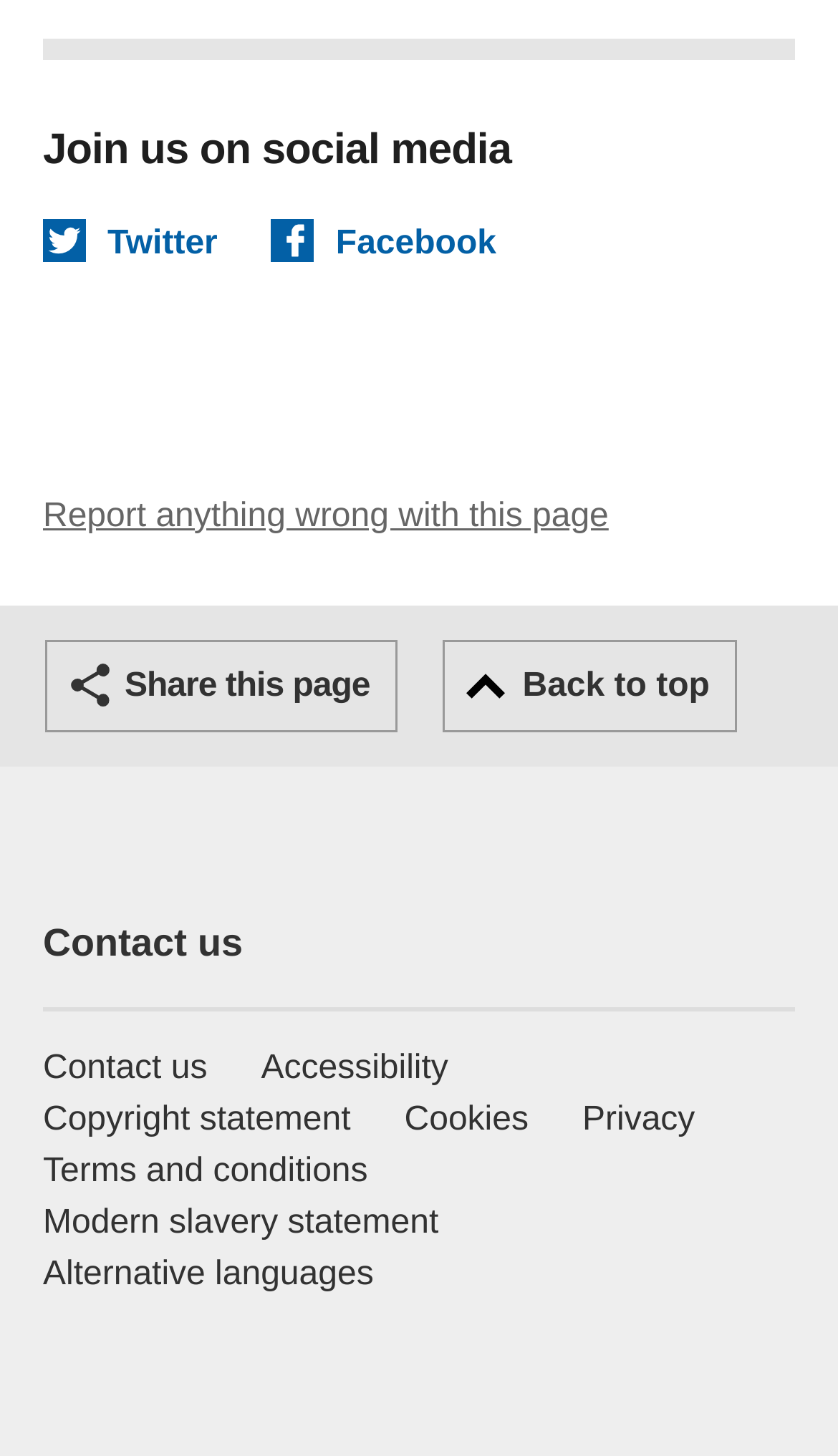Highlight the bounding box coordinates of the region I should click on to meet the following instruction: "read the 'LISTEN TESTIMONIAL' heading".

None